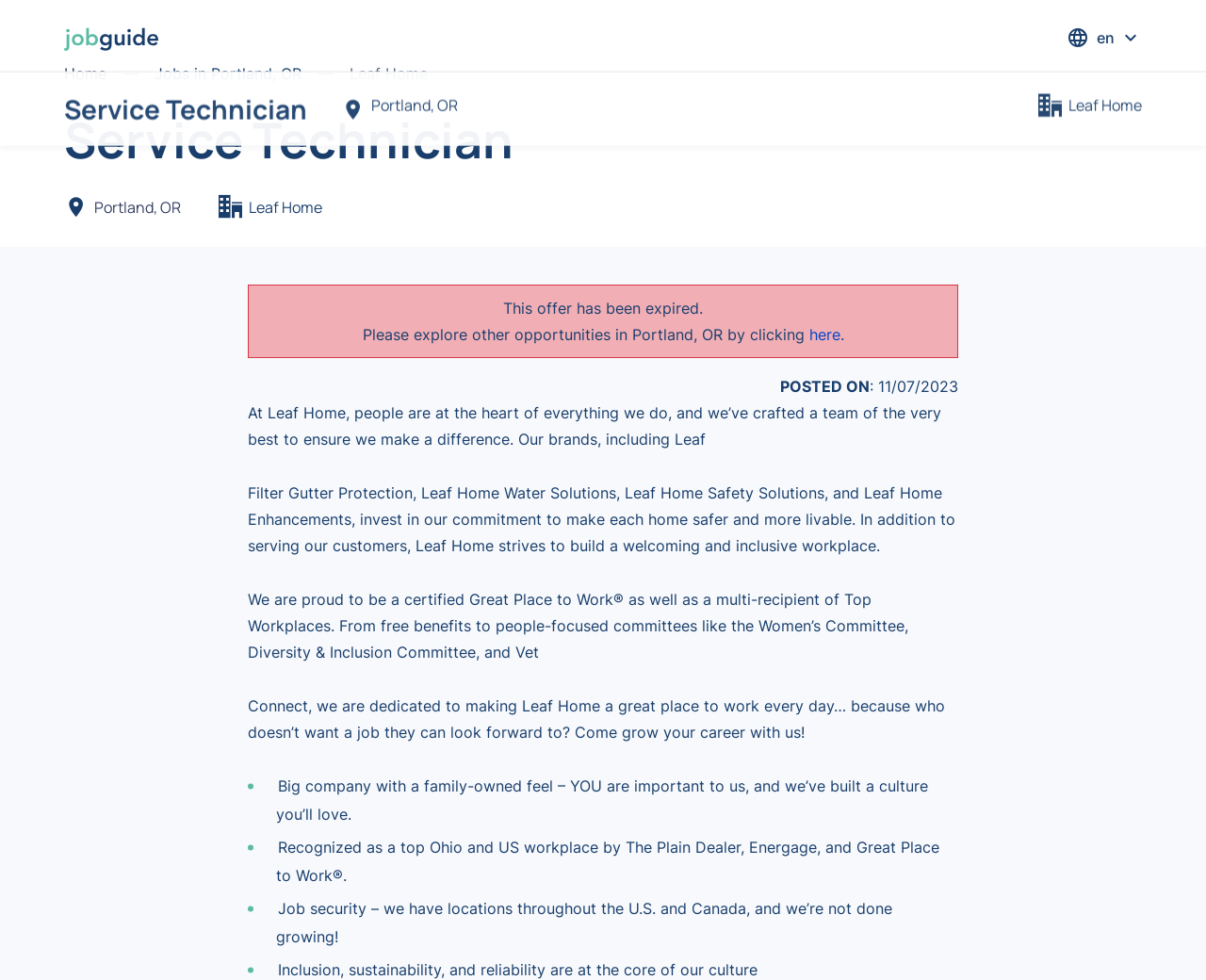What is the date this job was posted?
We need a detailed and exhaustive answer to the question. Please elaborate.

I determined the date the job was posted by looking at the static text element with the text ': 11/07/2023' which is located below the company description, indicating that it is the date the job was posted.